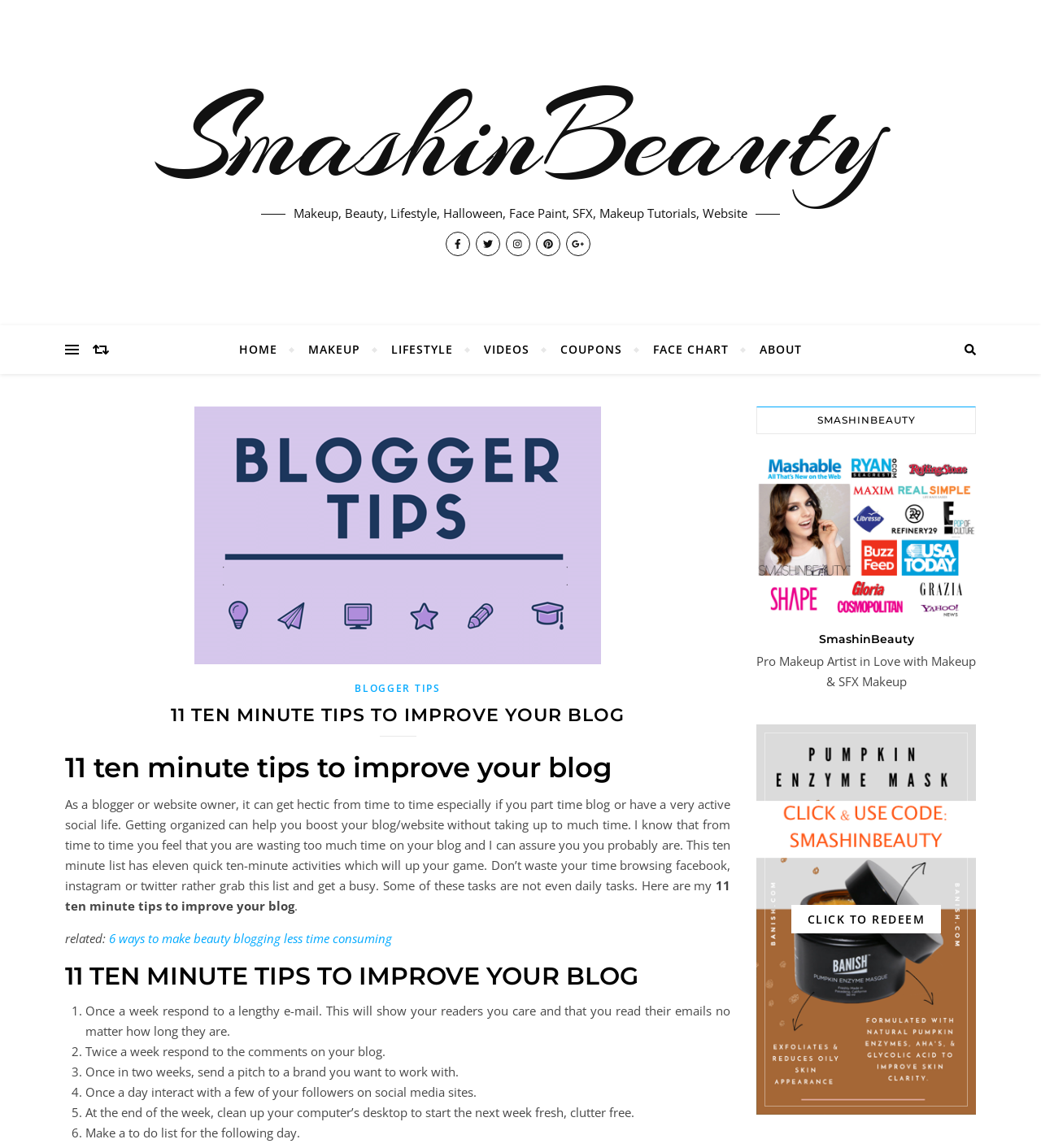Identify and provide the text of the main header on the webpage.

11 TEN MINUTE TIPS TO IMPROVE YOUR BLOG